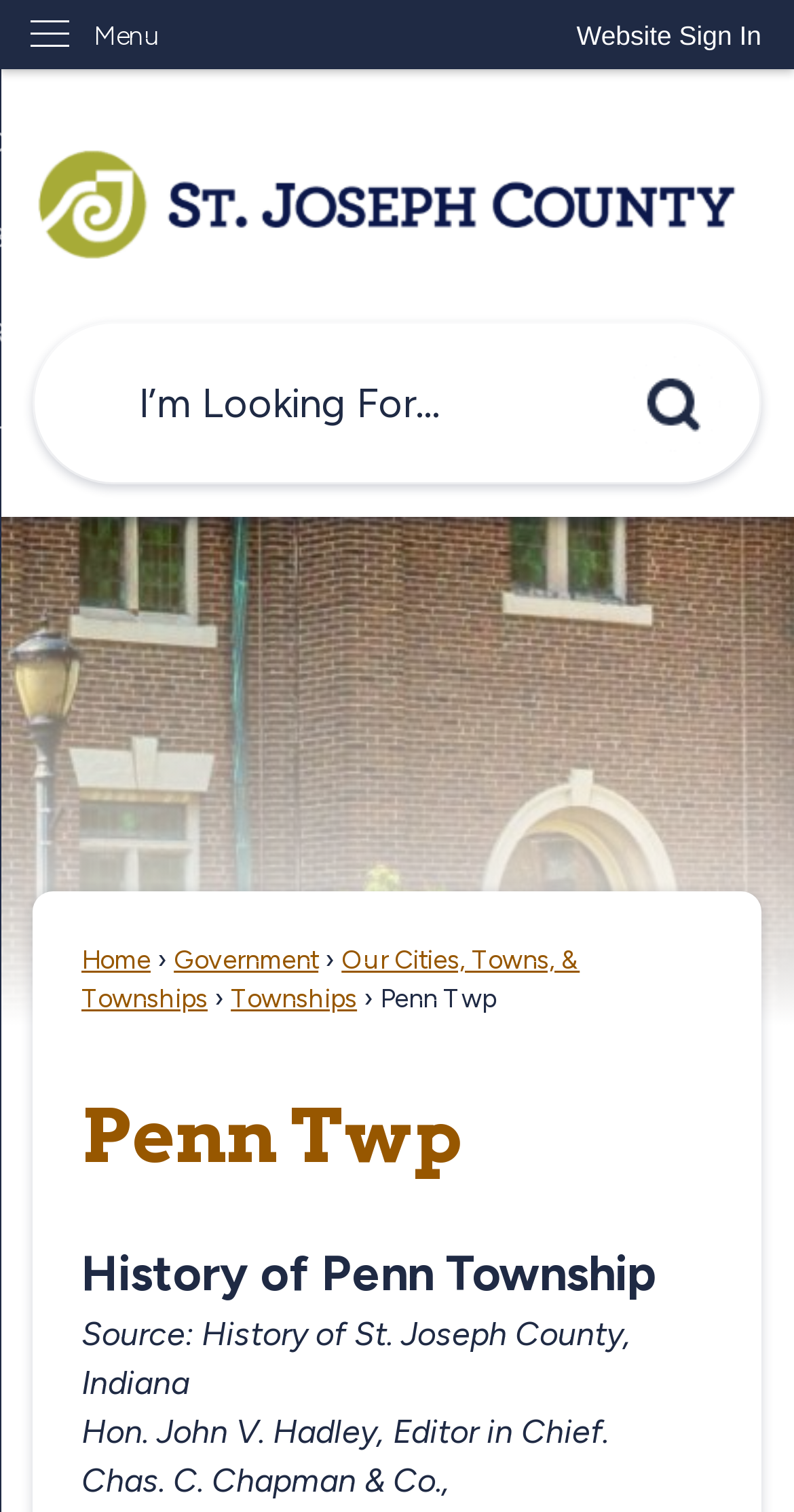Identify the bounding box coordinates of the HTML element based on this description: "parent_node: Company Profile".

None